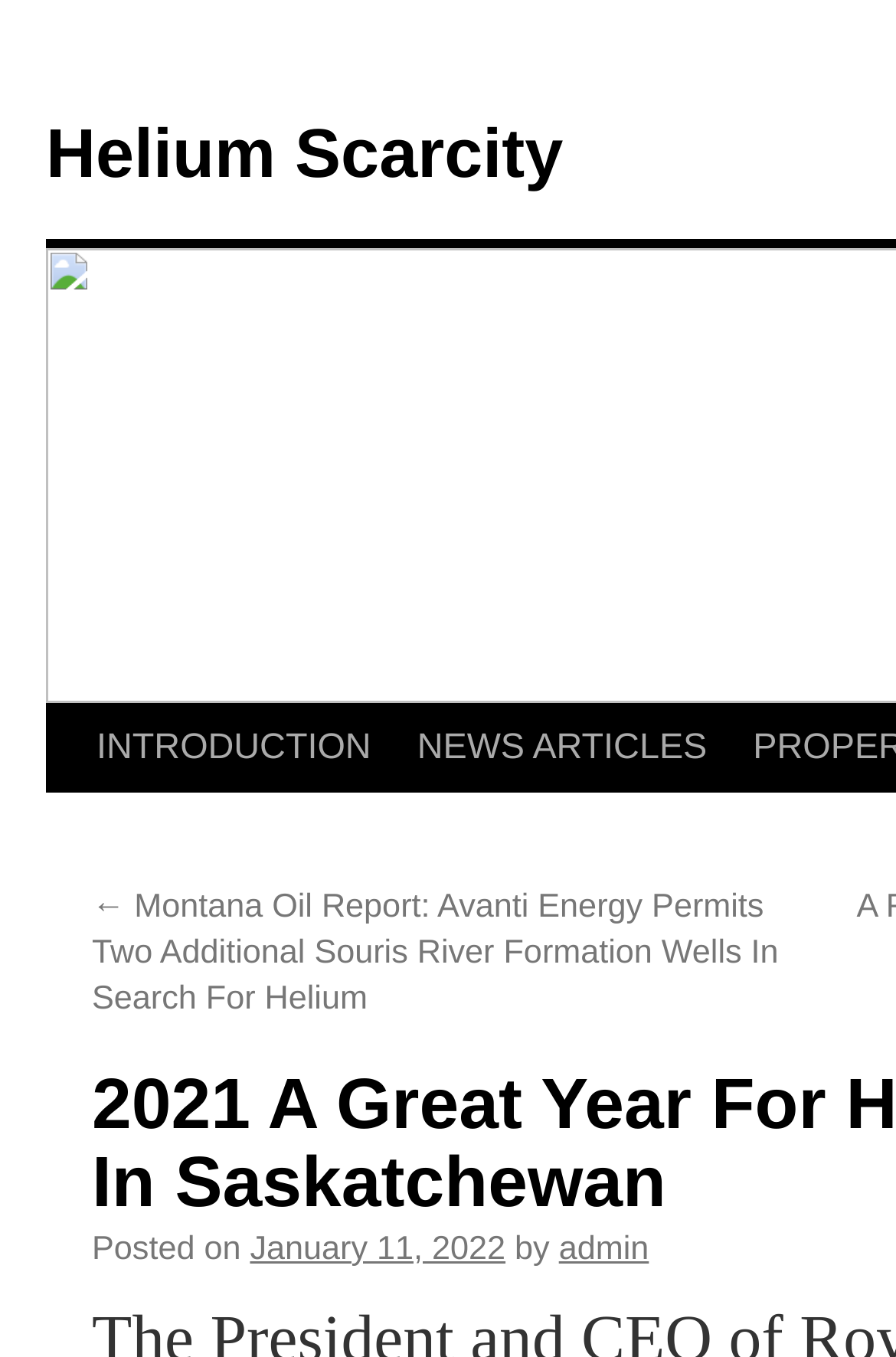Offer a thorough description of the webpage.

The webpage appears to be an article or blog post about helium production in Saskatchewan, with a focus on the year 2021. At the top of the page, there is a link to "Helium Scarcity" and another link to "Skip to content", which suggests that the main content of the page is below these links. 

The main content is divided into sections, with links to "INTRODUCTION" and "NEWS ARTICLES" serving as headings. The "NEWS ARTICLES" section contains a link to a specific news article titled "Montana Oil Report: Avanti Energy Permits Two Additional Souris River Formation Wells In Search For Helium", which is positioned to the right of the "NEWS ARTICLES" link. Below this link, there is a paragraph with the text "Posted on" followed by a date, "January 11, 2022", and the author's name, "admin". 

There are a total of 5 links on the page, including the ones mentioned above, and 3 static text elements. The links and text elements are positioned in a hierarchical structure, with the main headings and links at the top and the specific news article and its details below.